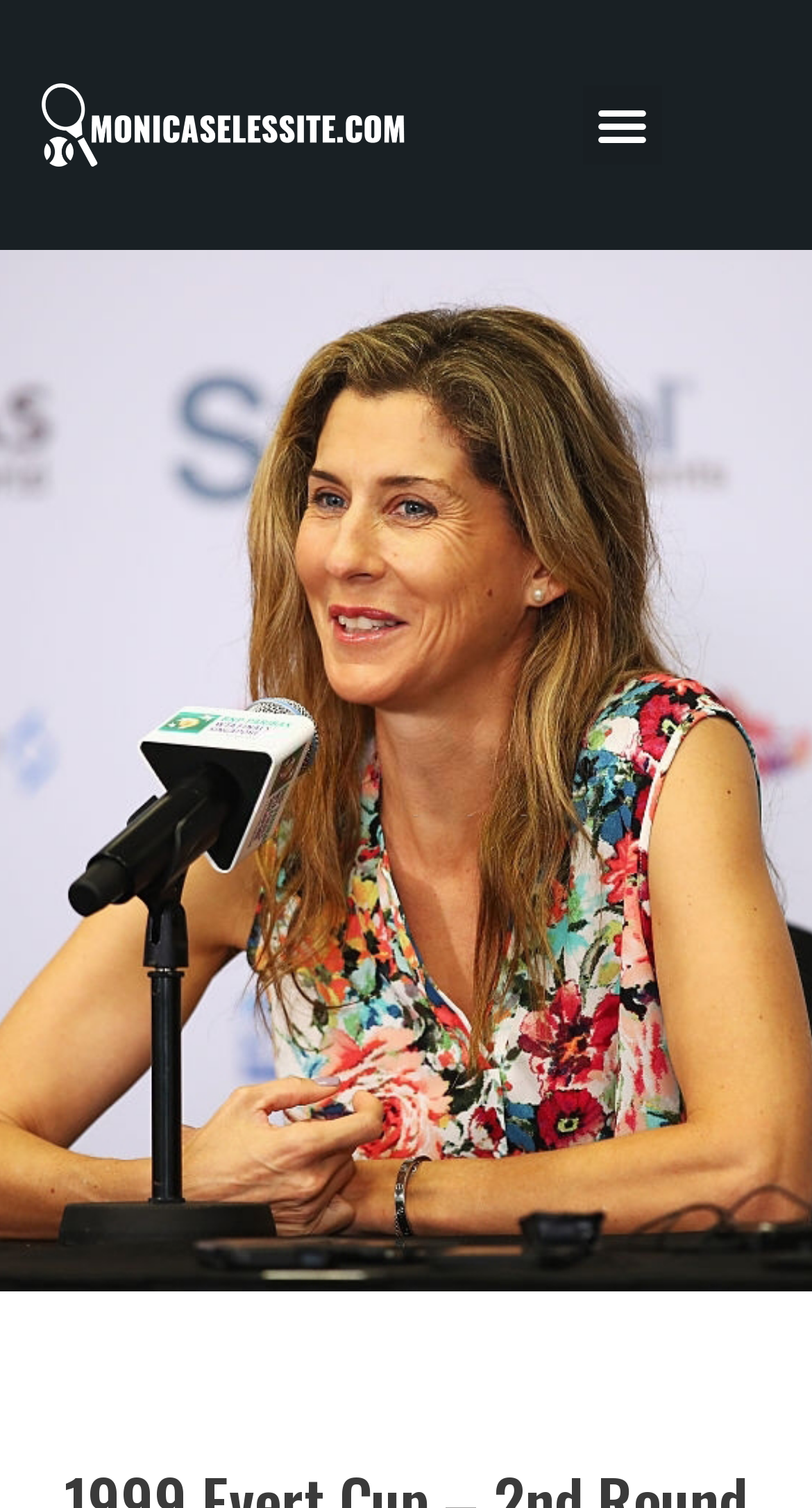From the screenshot, find the bounding box of the UI element matching this description: "Menu". Supply the bounding box coordinates in the form [left, top, right, bottom], each a float between 0 and 1.

[0.718, 0.057, 0.814, 0.109]